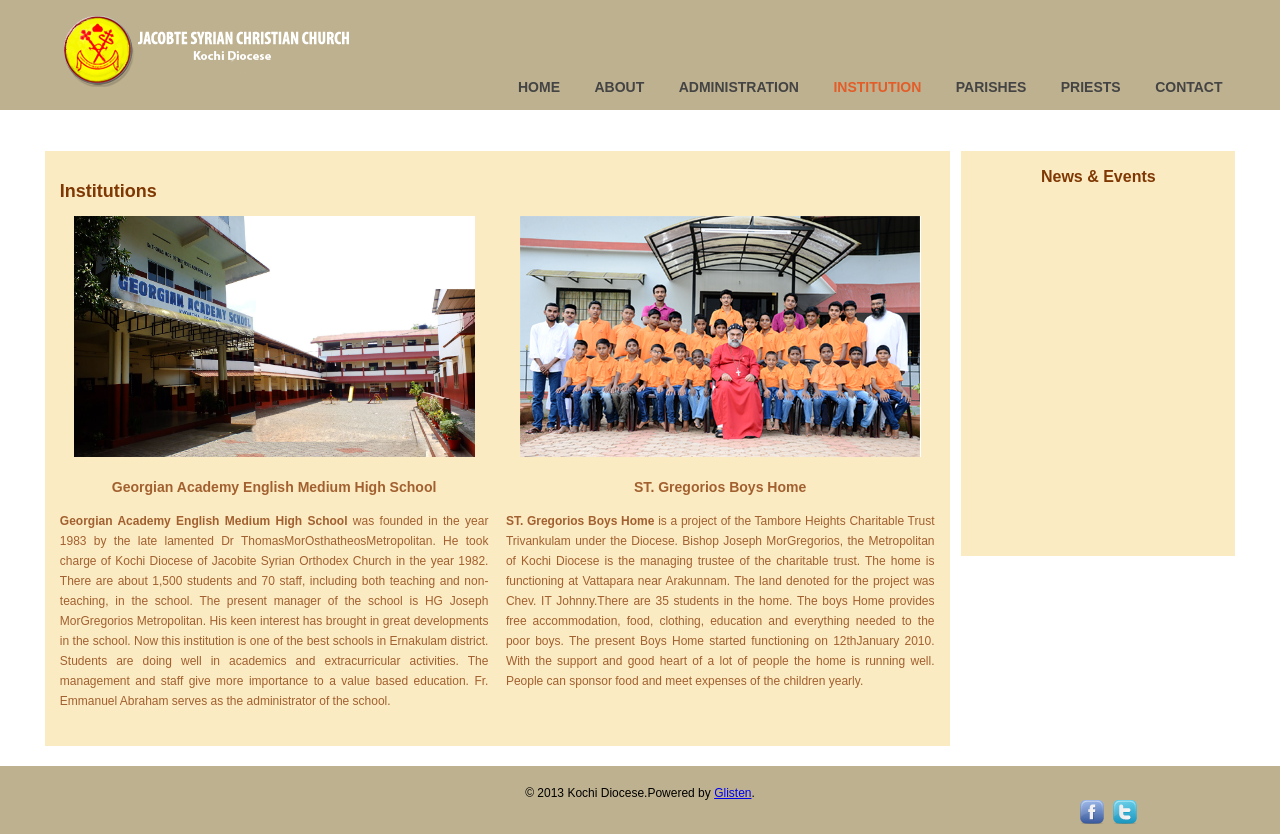Locate the bounding box coordinates of the element to click to perform the following action: 'Contact the project coordinator'. The coordinates should be given as four float values between 0 and 1, in the form of [left, top, right, bottom].

None